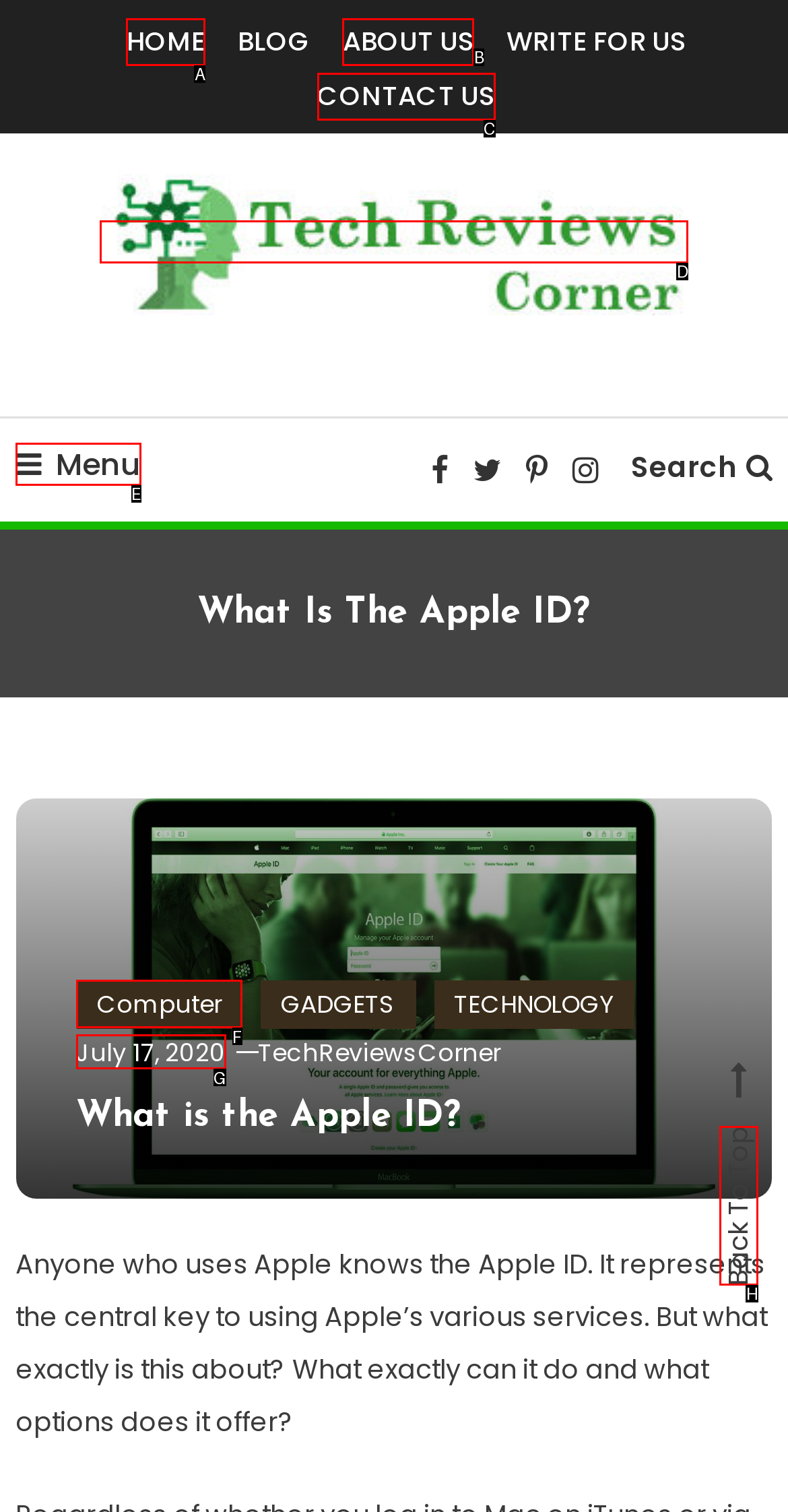Choose the letter that corresponds to the correct button to accomplish the task: go back to top
Reply with the letter of the correct selection only.

H